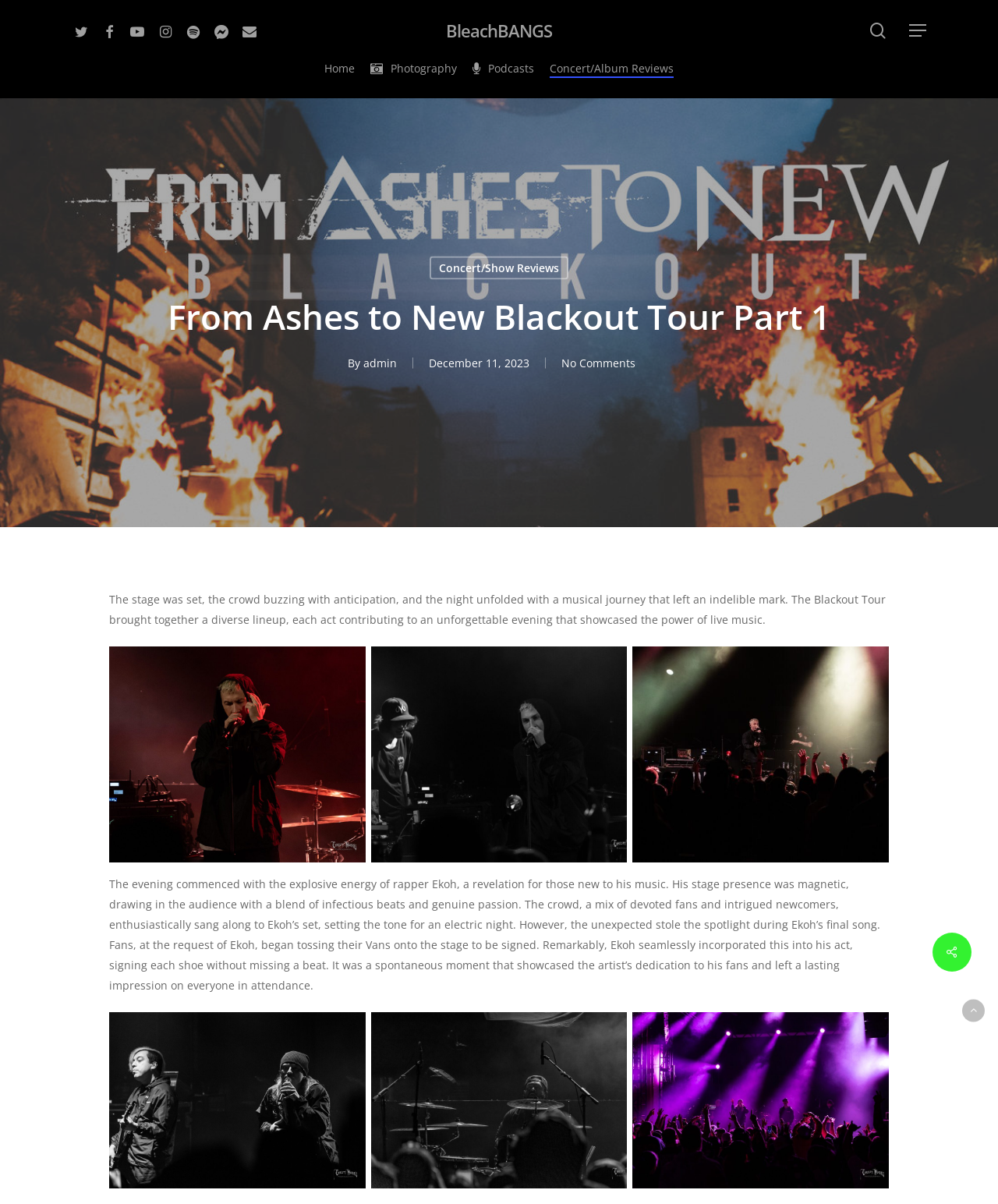Please give a short response to the question using one word or a phrase:
What is the date of the article?

December 11, 2023